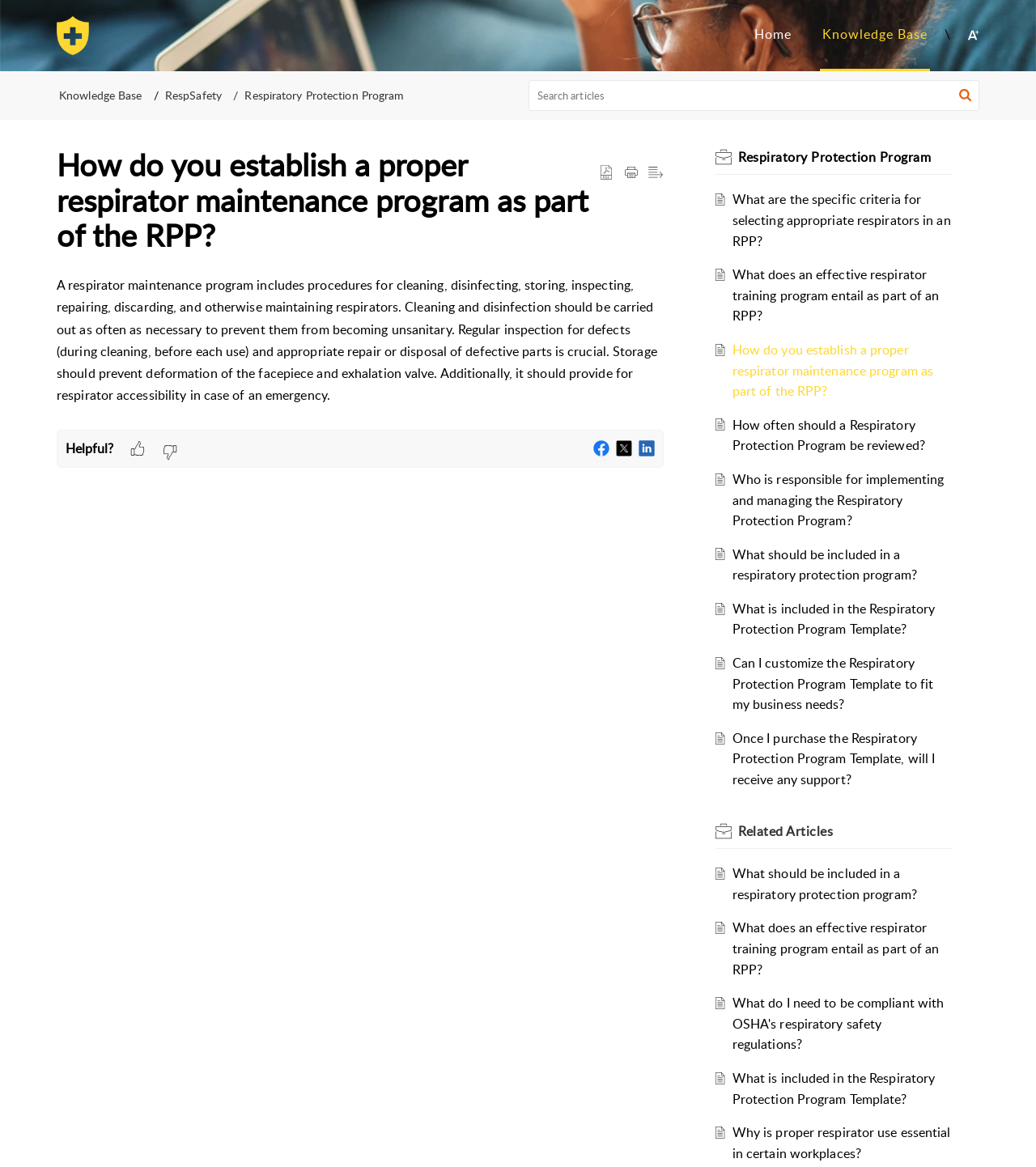Why is regular inspection of respirators crucial?
Look at the screenshot and respond with a single word or phrase.

To prevent defects